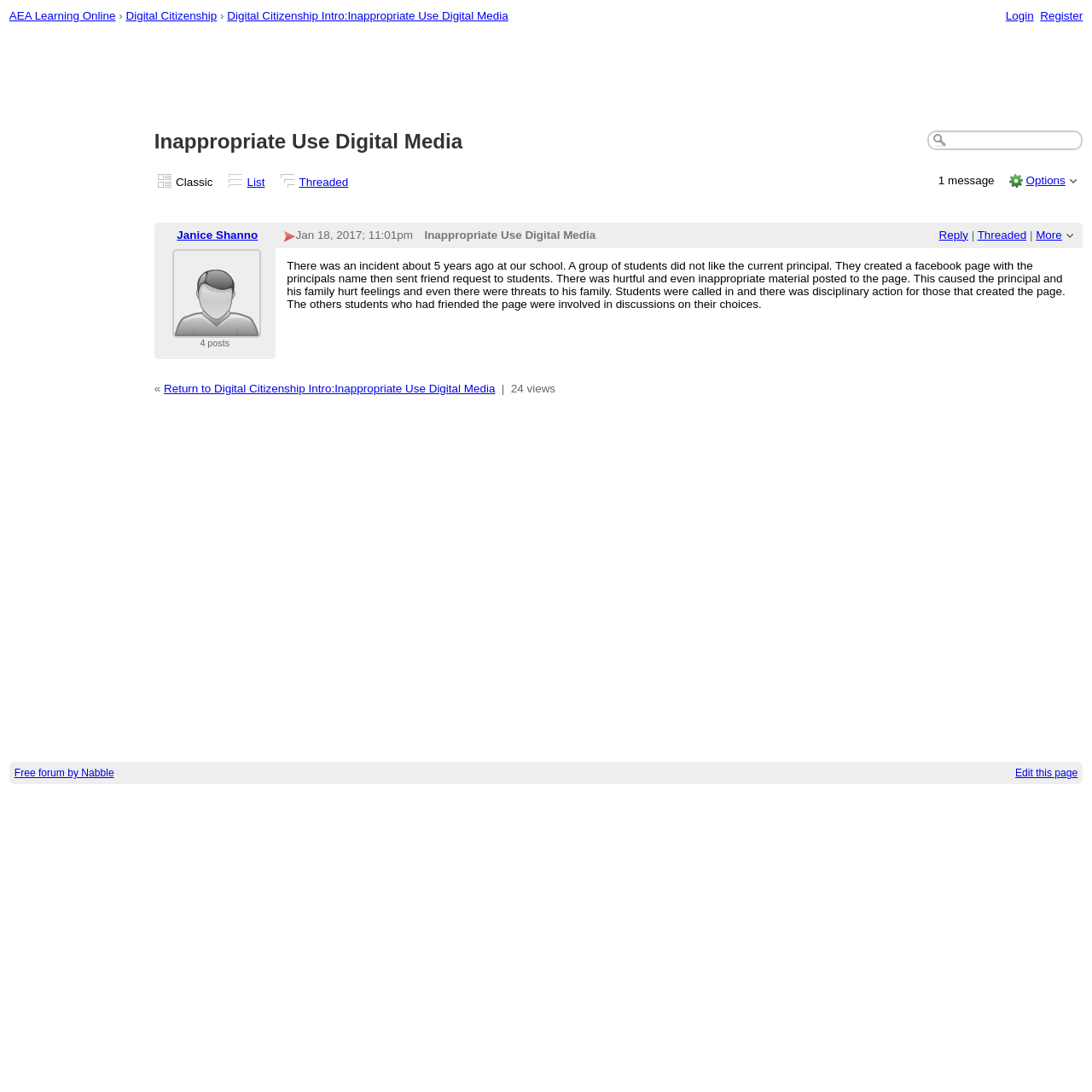What is the name of the forum software used?
Refer to the image and provide a thorough answer to the question.

I found the answer by looking at the bottom of the webpage, where it says 'Free forum by Nabble'. This suggests that Nabble is the software used to create and manage the forum.